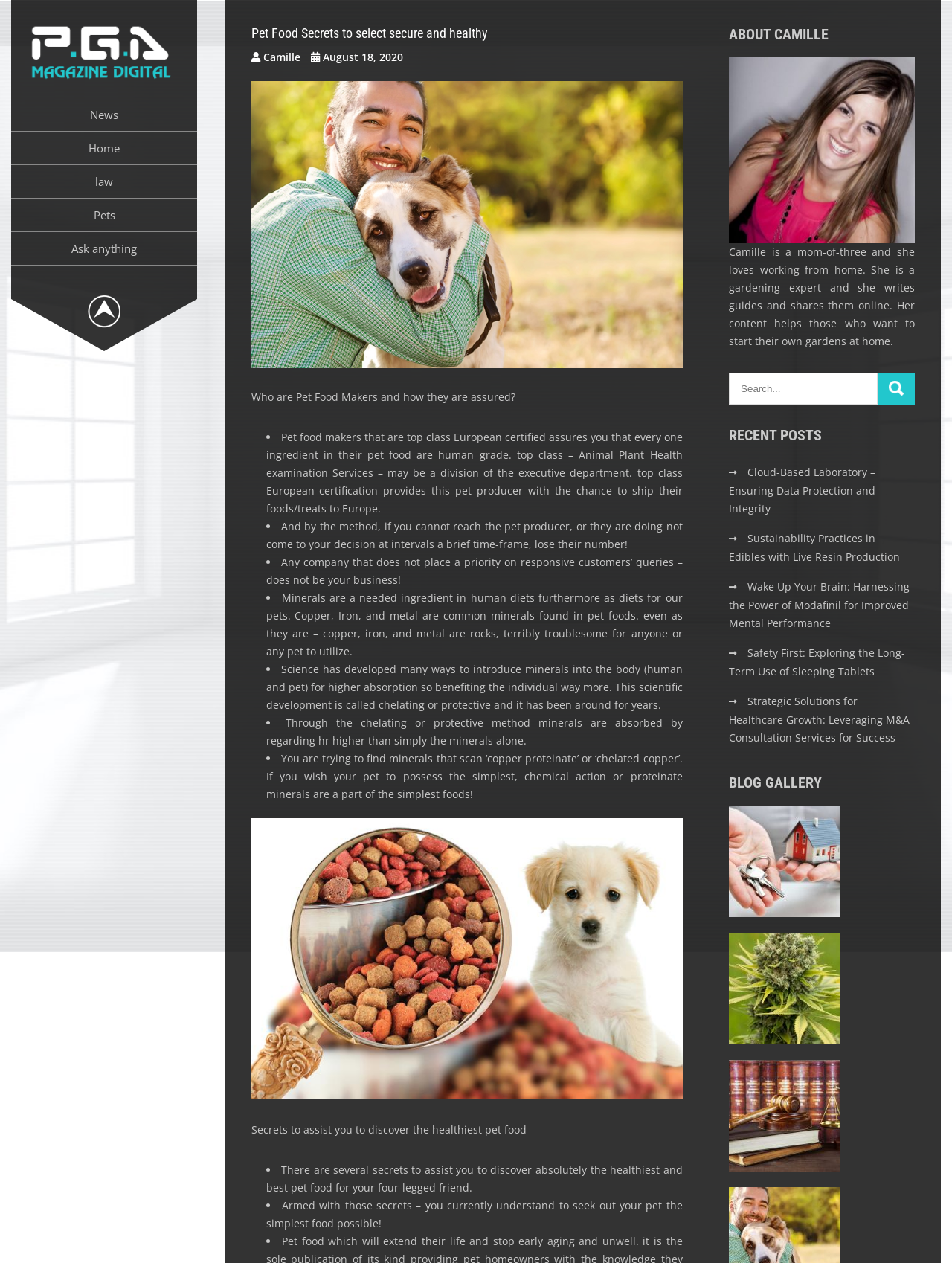Identify the bounding box coordinates of the clickable region to carry out the given instruction: "View 'Owning your Own Home'".

[0.766, 0.638, 0.883, 0.726]